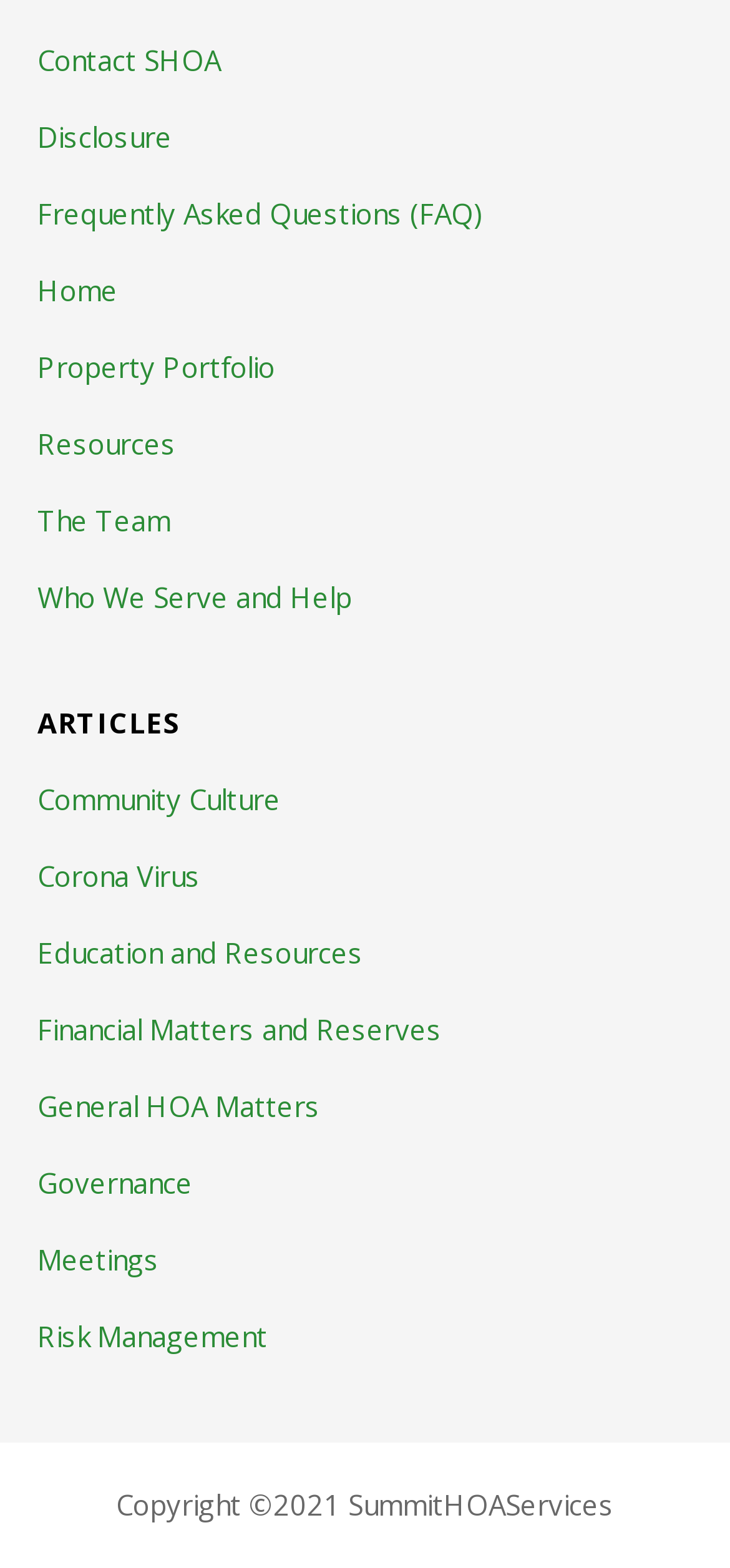Specify the bounding box coordinates of the area that needs to be clicked to achieve the following instruction: "go to contact page".

[0.051, 0.015, 0.949, 0.064]